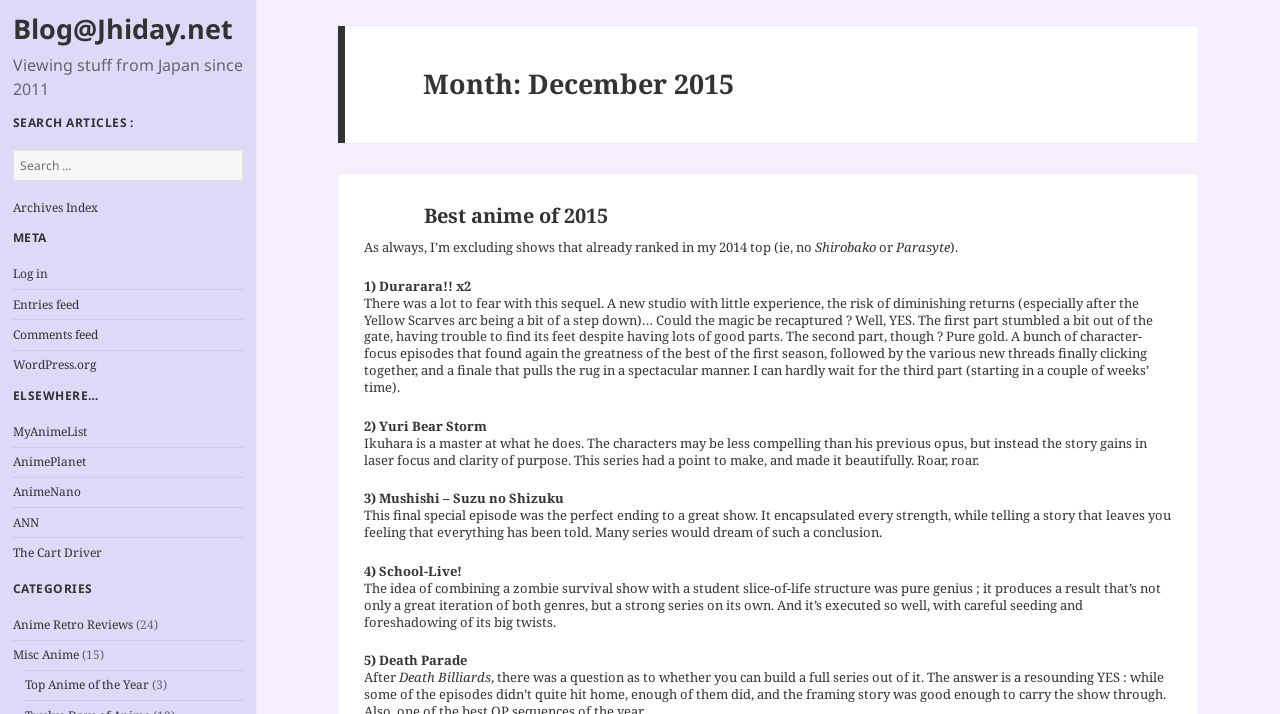What is the purpose of the search box? Based on the image, give a response in one word or a short phrase.

To search articles